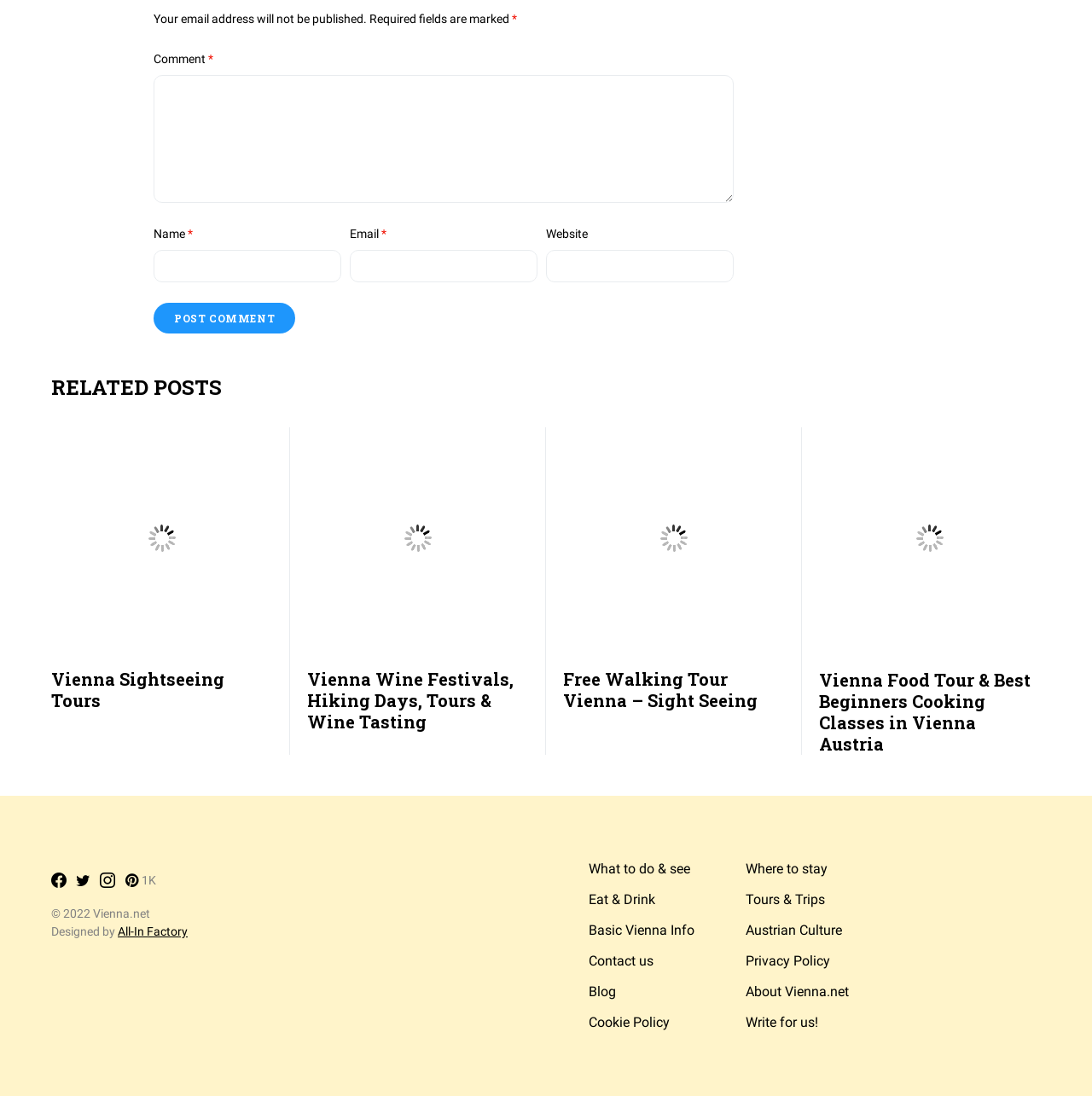Locate the bounding box of the UI element described in the following text: "About Vienna.net".

[0.683, 0.896, 0.78, 0.914]